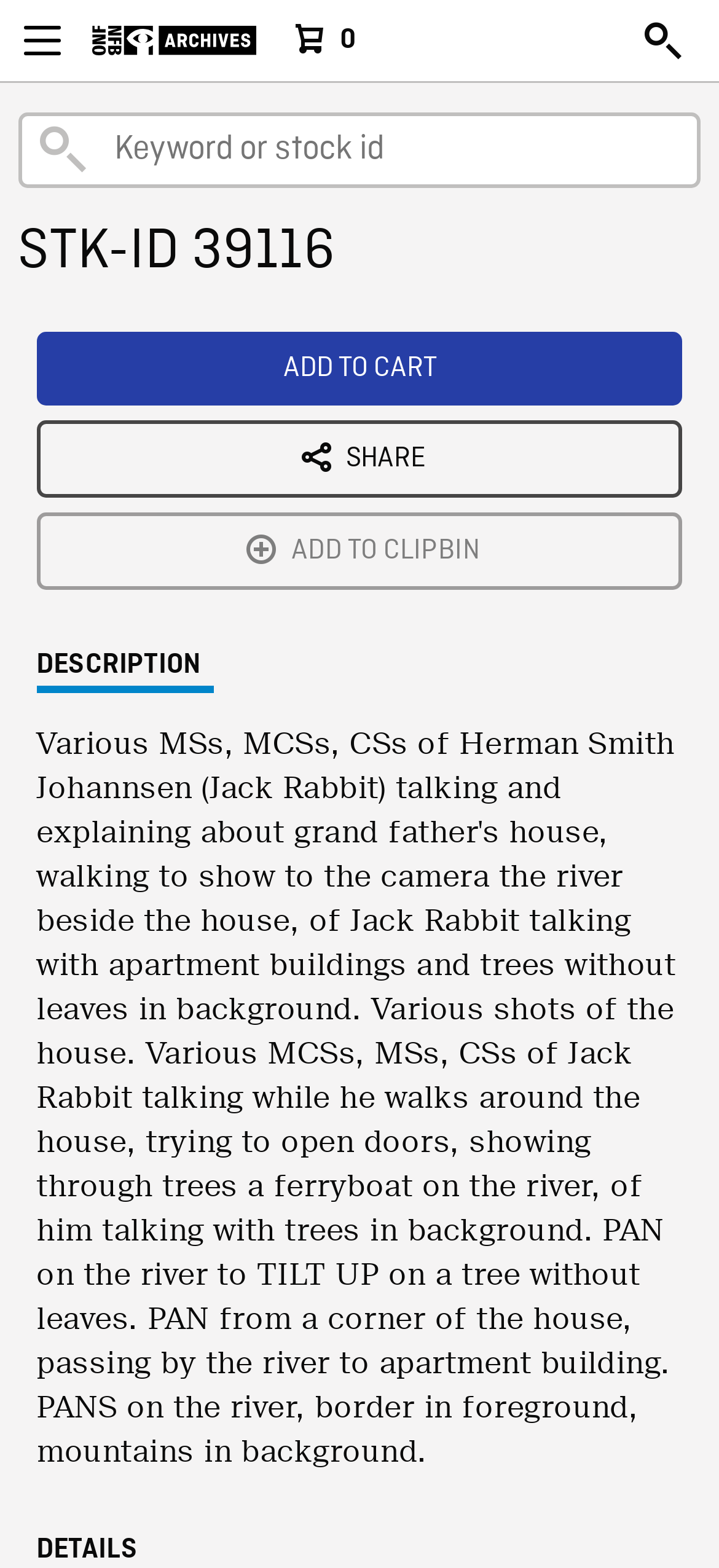Answer briefly with one word or phrase:
What is the icon on the top right corner?

A magnifying glass